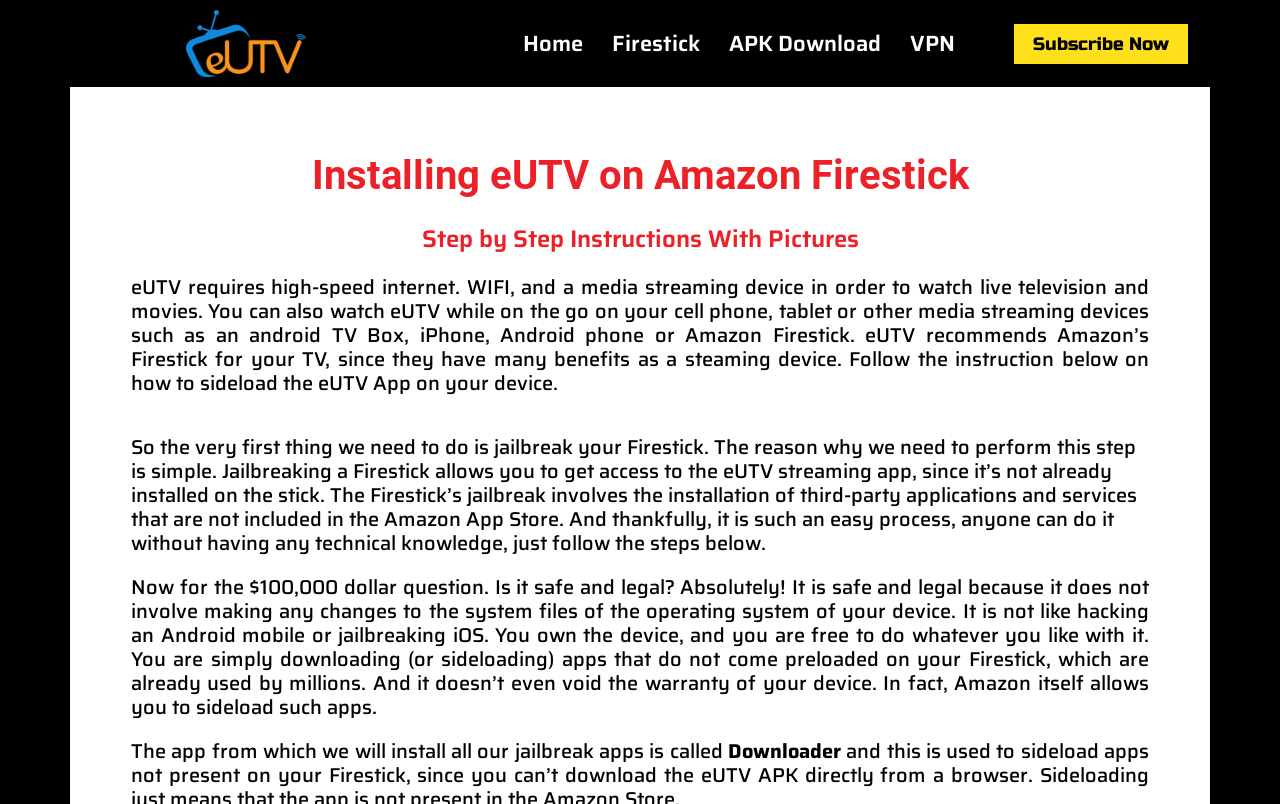Find and generate the main title of the webpage.

Installing eUTV on Amazon Firestick